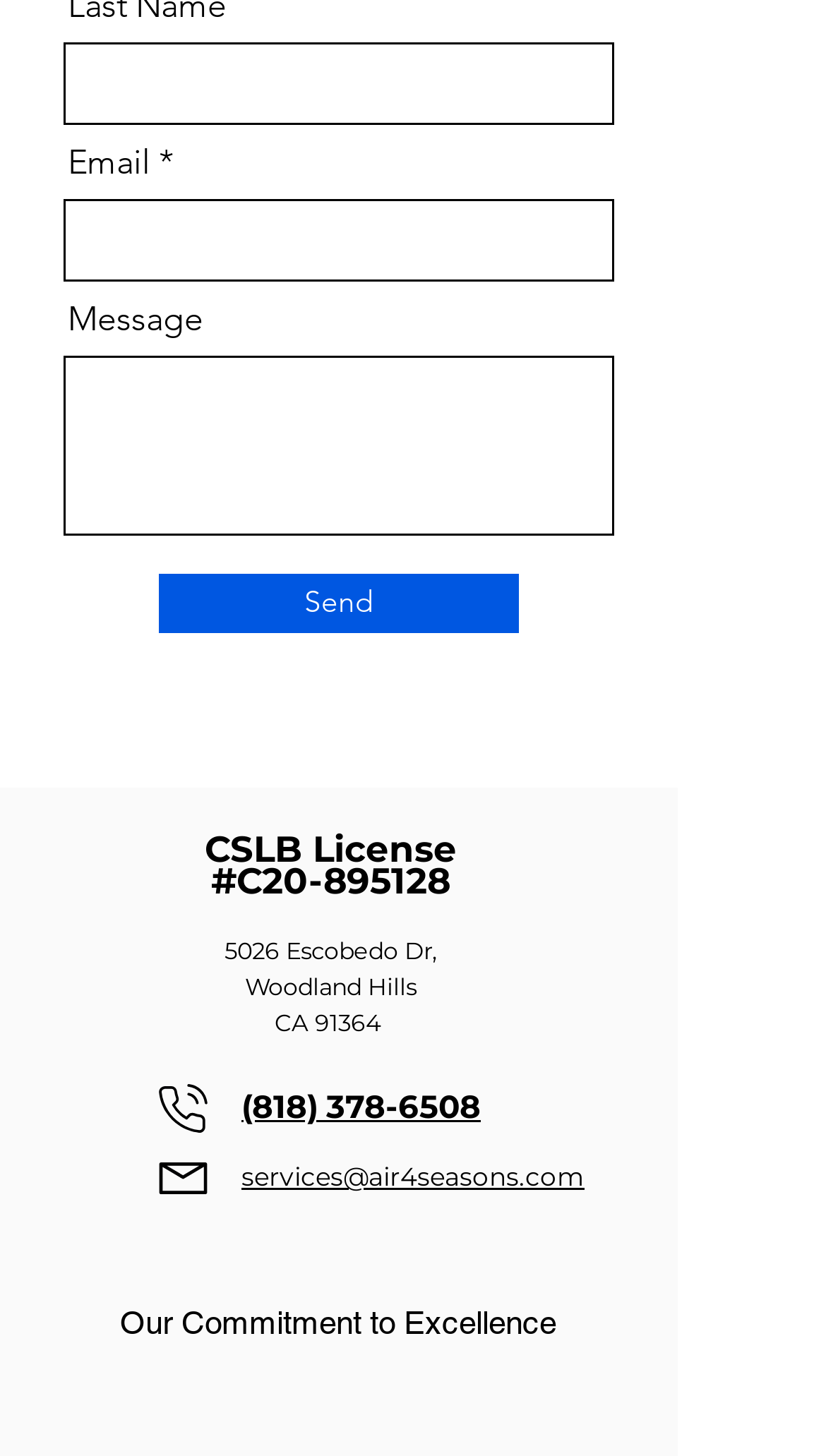What social media platforms does the company have?
Please provide a single word or phrase based on the screenshot.

Facebook, Linkedin, Instagram, Yelp!